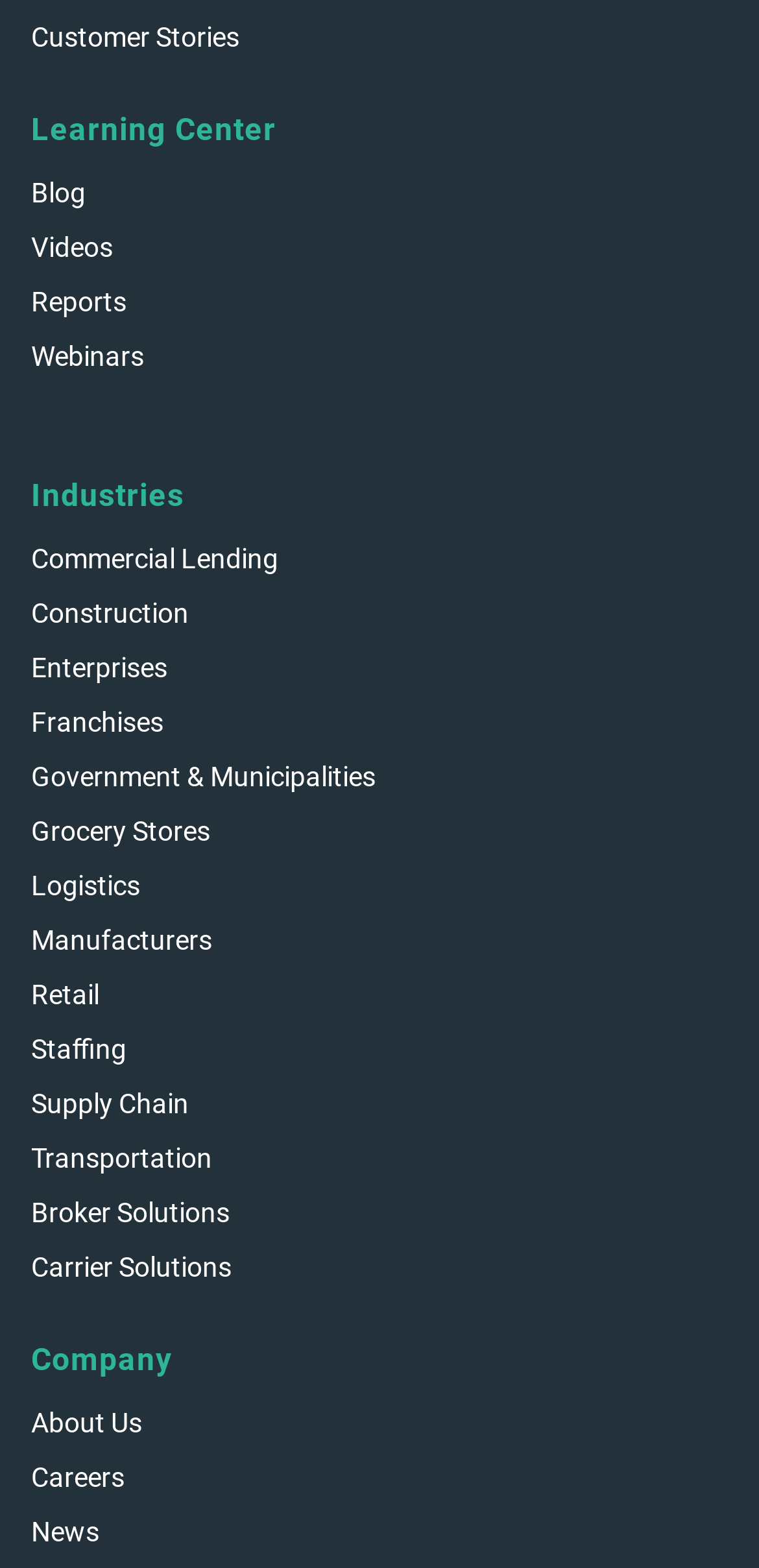How many industry-specific links are on the webpage?
From the image, respond using a single word or phrase.

14